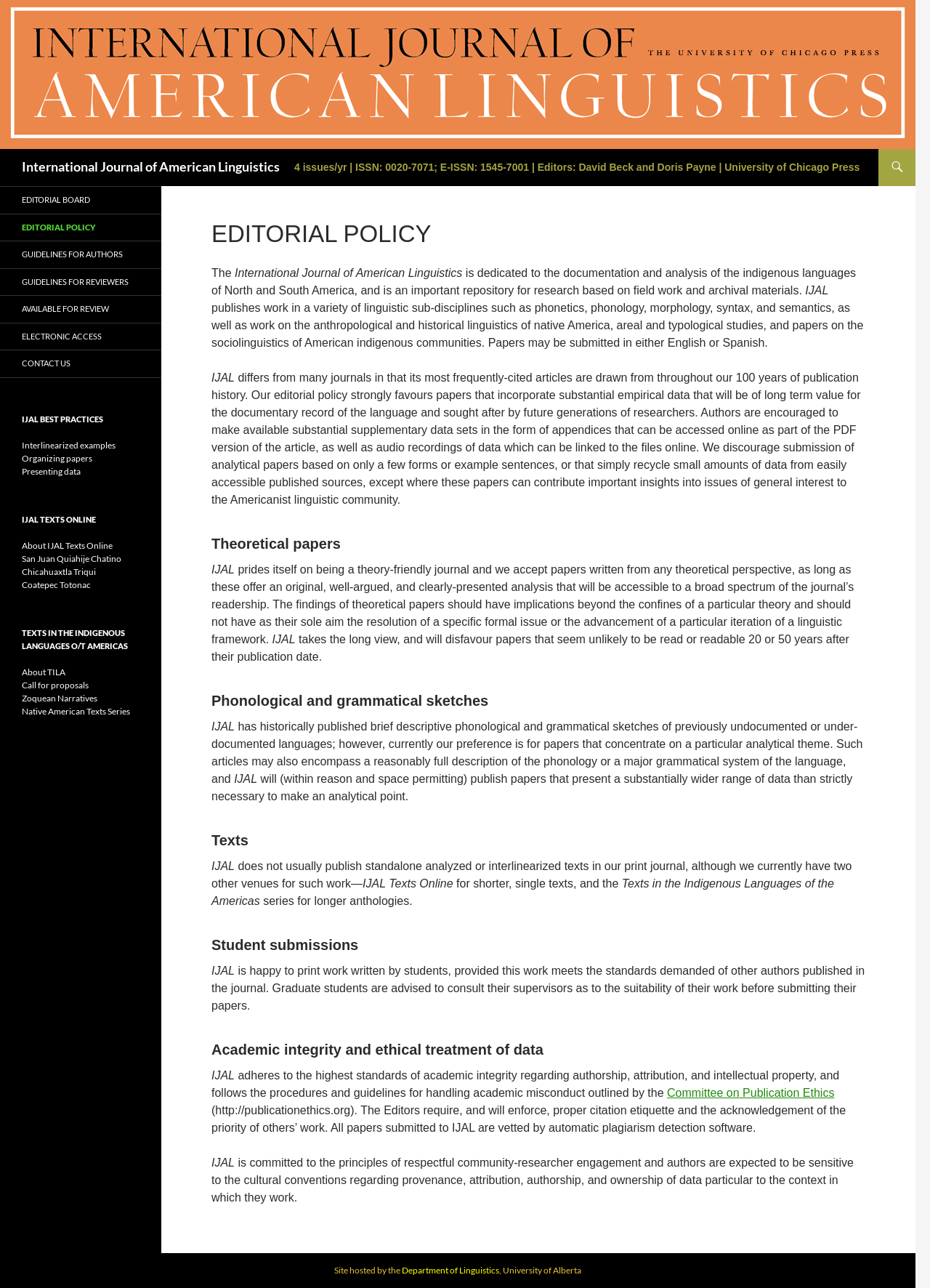Determine the bounding box coordinates of the clickable element to complete this instruction: "Read the 'EDITORIAL POLICY' page". Provide the coordinates in the format of four float numbers between 0 and 1, [left, top, right, bottom].

[0.0, 0.166, 0.173, 0.187]